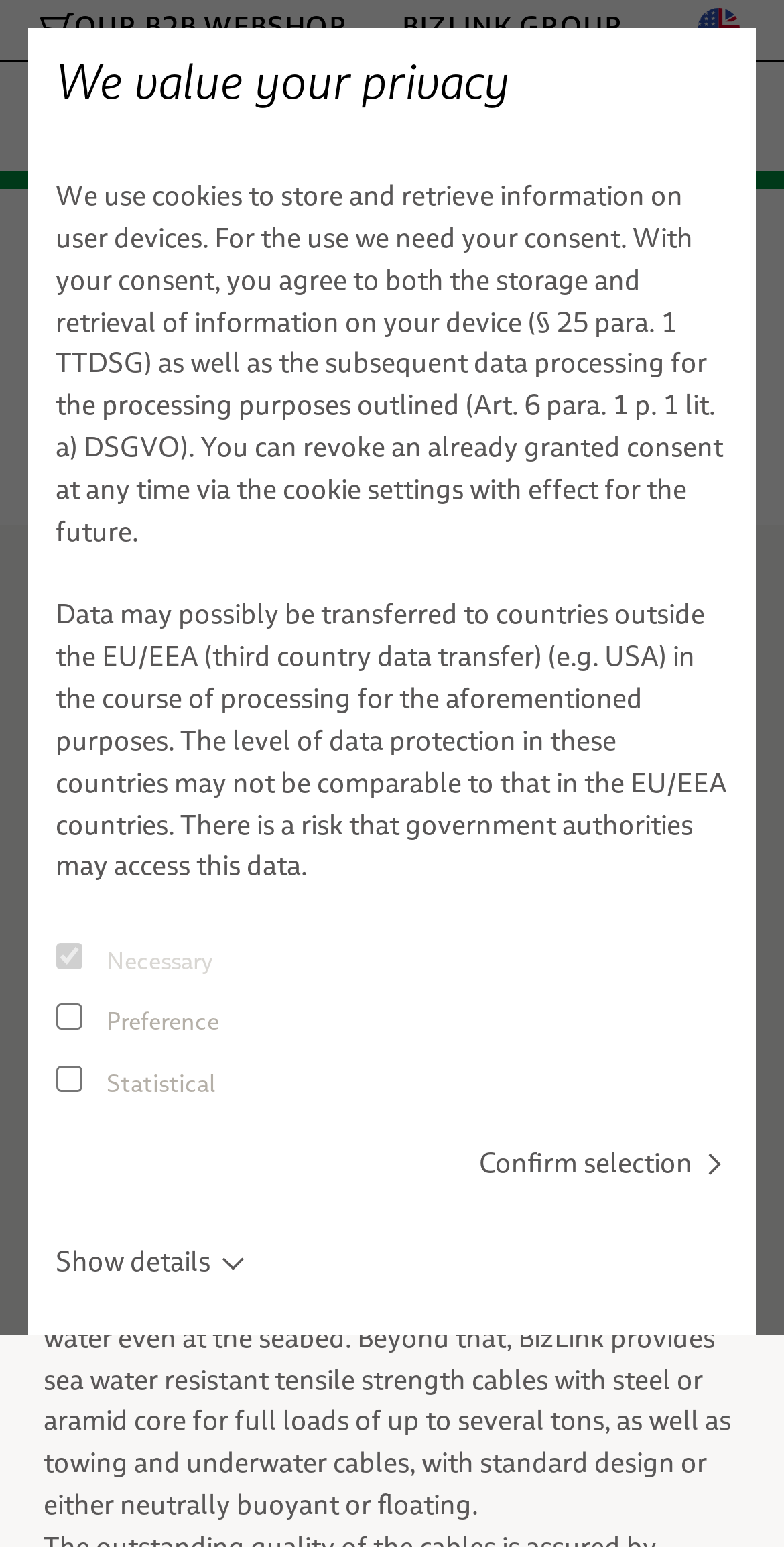How many types of cables are mentioned for underwater robots?
Give a detailed and exhaustive answer to the question.

The webpage mentions that BizLink cables provide reliable support with data and energy for underwater robots in oceanographic applications, both in fixed as well as in moving installations. Specifically, it mentions two types of cables: sea water resistant tensile strength cables with steel or aramid core for full loads of up to several tons, and towing and underwater cables, with standard design or either neutrally buoyant or floating.